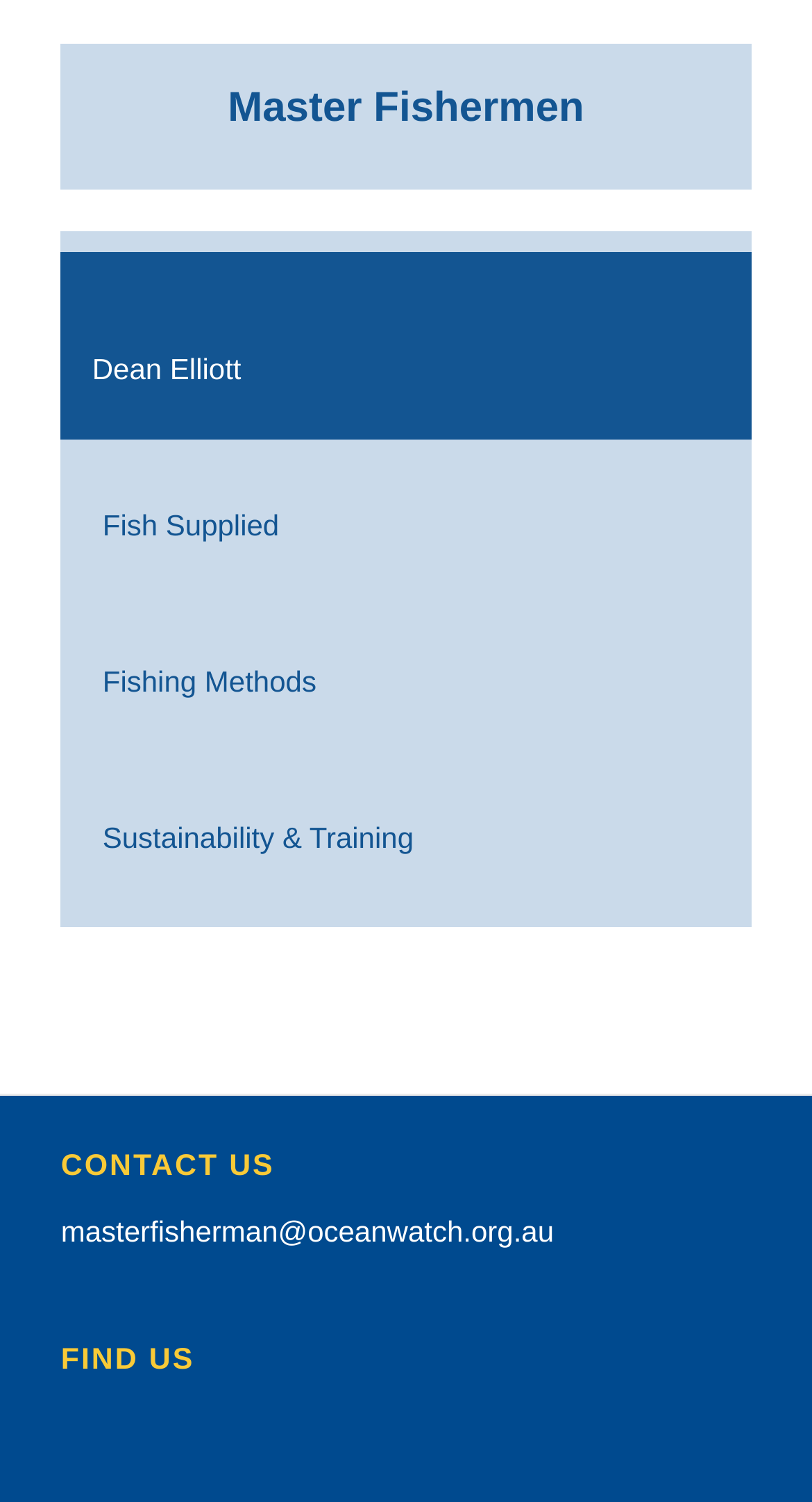Please identify the bounding box coordinates of the area that needs to be clicked to follow this instruction: "View Fish Supplied profile".

[0.088, 0.306, 0.938, 0.366]